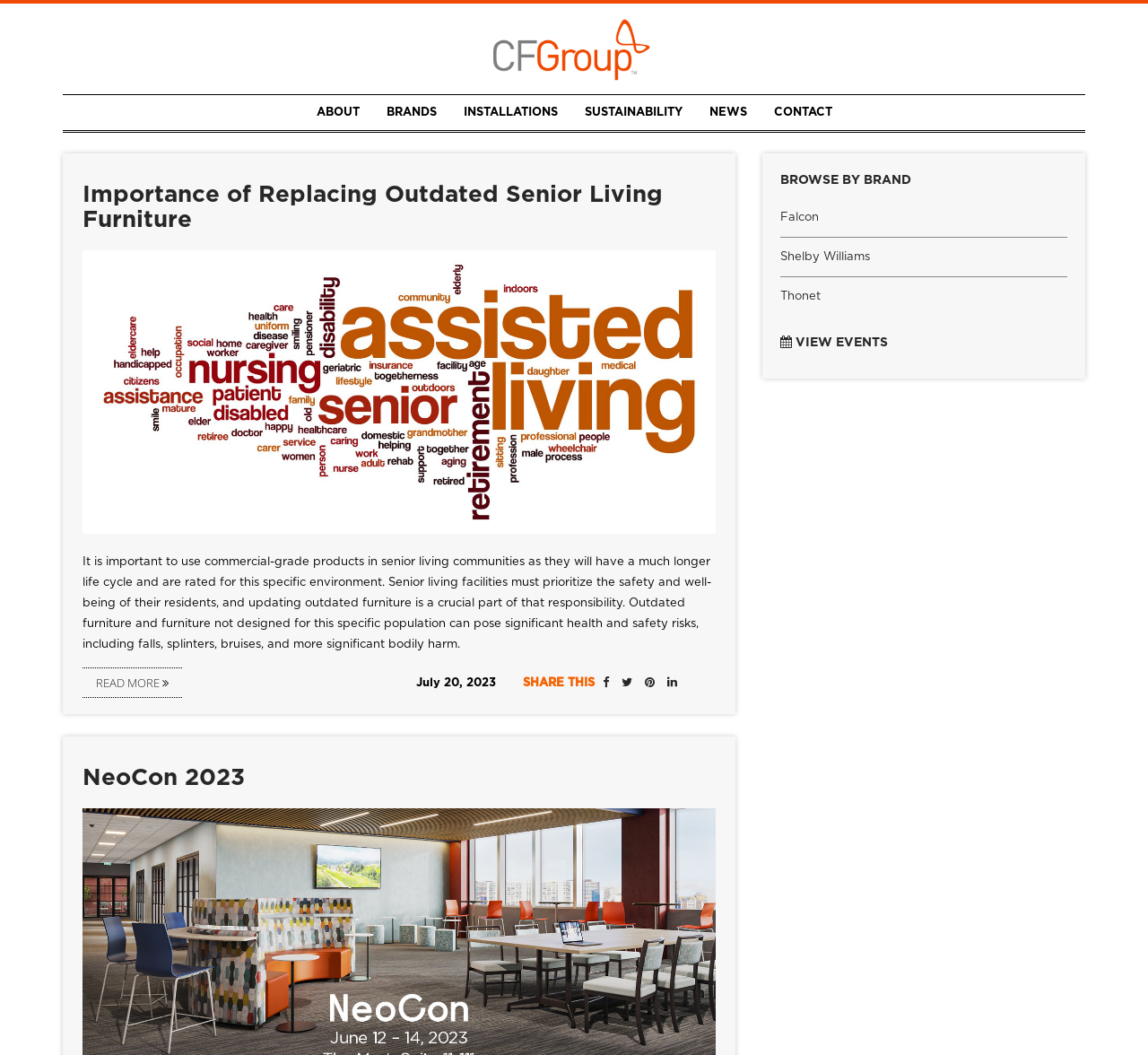Identify the bounding box coordinates of the specific part of the webpage to click to complete this instruction: "visit Commercial Furniture Group website".

[0.43, 0.041, 0.57, 0.052]